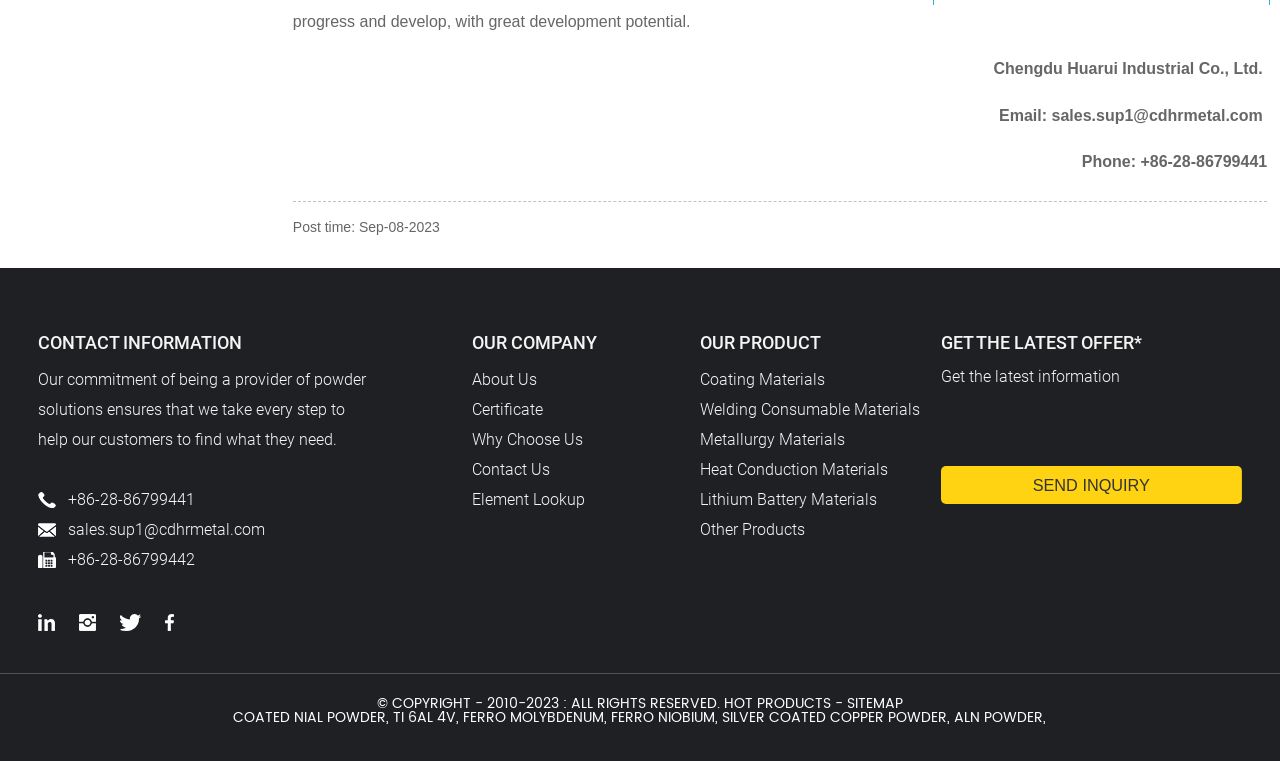Please locate the bounding box coordinates of the element that needs to be clicked to achieve the following instruction: "Learn about coated NiAl powder". The coordinates should be four float numbers between 0 and 1, i.e., [left, top, right, bottom].

[0.182, 0.927, 0.302, 0.958]